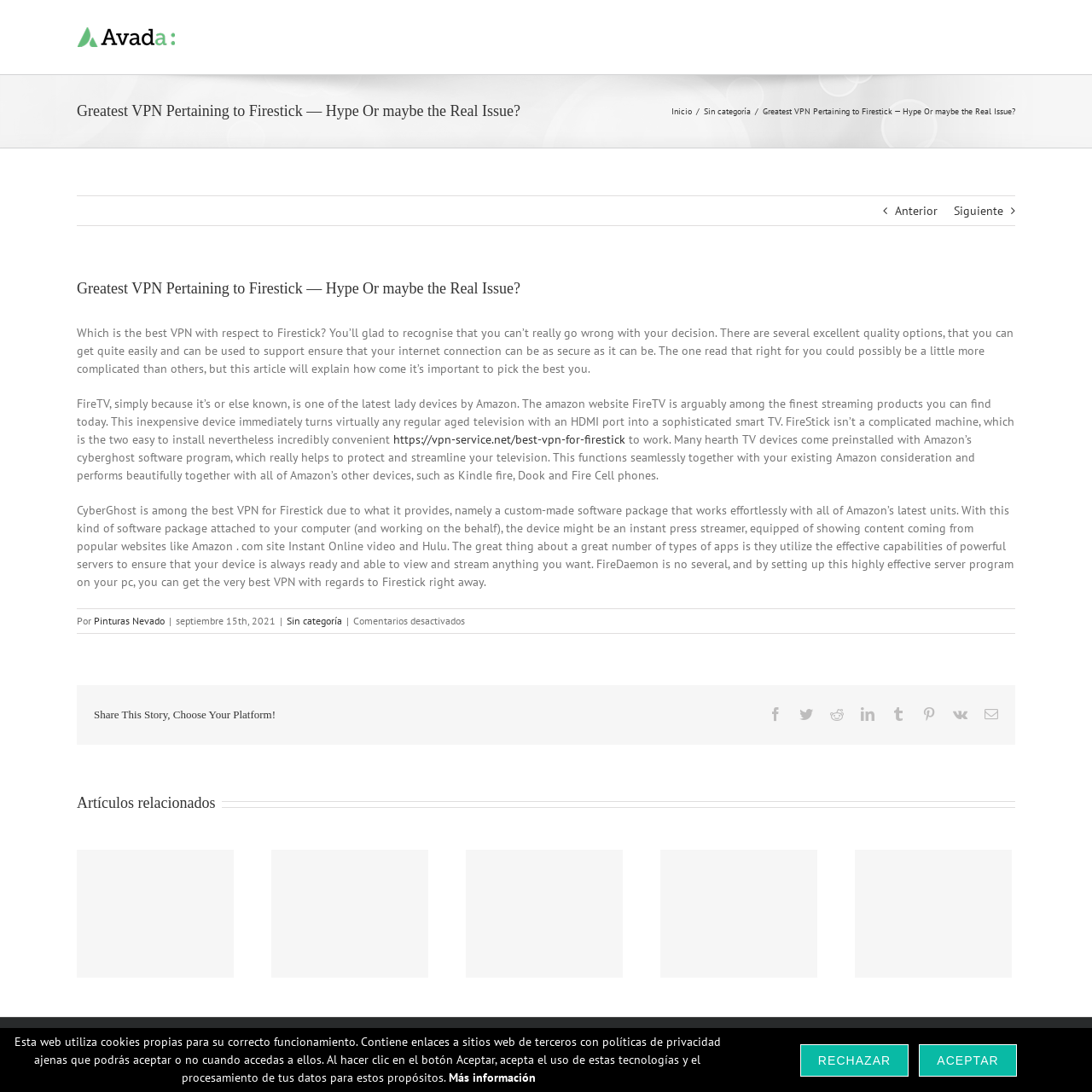Locate the heading on the webpage and return its text.

Greatest VPN Pertaining to Firestick — Hype Or maybe the Real Issue?